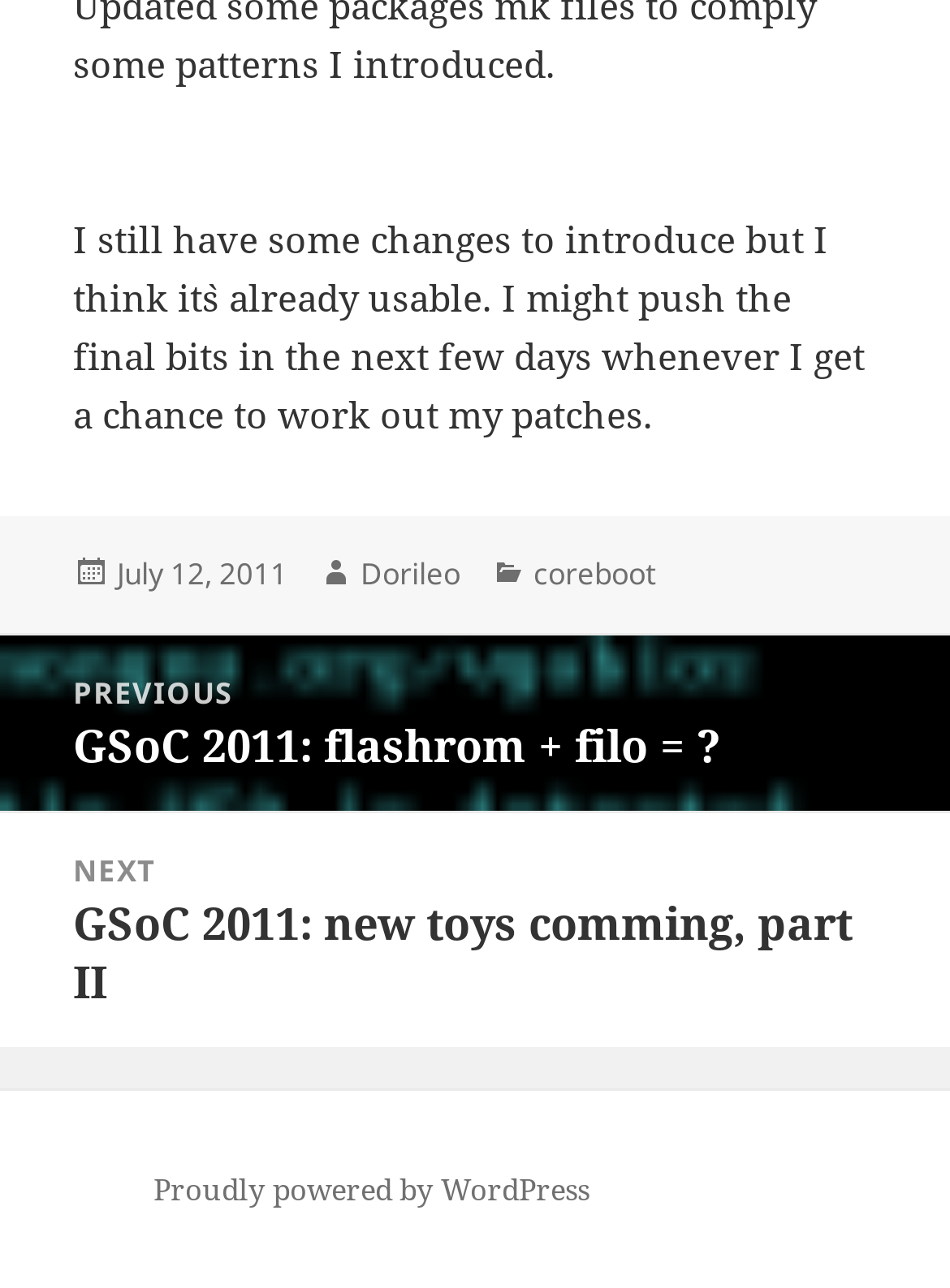Who is the author of the post?
Give a one-word or short phrase answer based on the image.

Dorileo